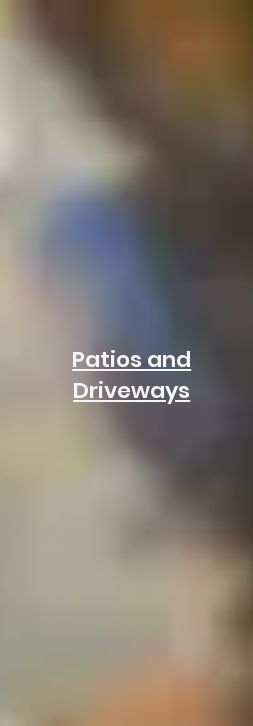Generate a detailed explanation of the scene depicted in the image.

This image features a blurred or abstract representation related to patio construction and design, prominently displaying the text "Patios and Driveways." The background suggests elements typically seen in outdoor spaces, enhancing the theme of landscaping. This visual is likely part of a portfolio or promotional display for services focused on creating and modernizing patios and driveways, highlighting the importance of outdoor aesthetics and functionality.